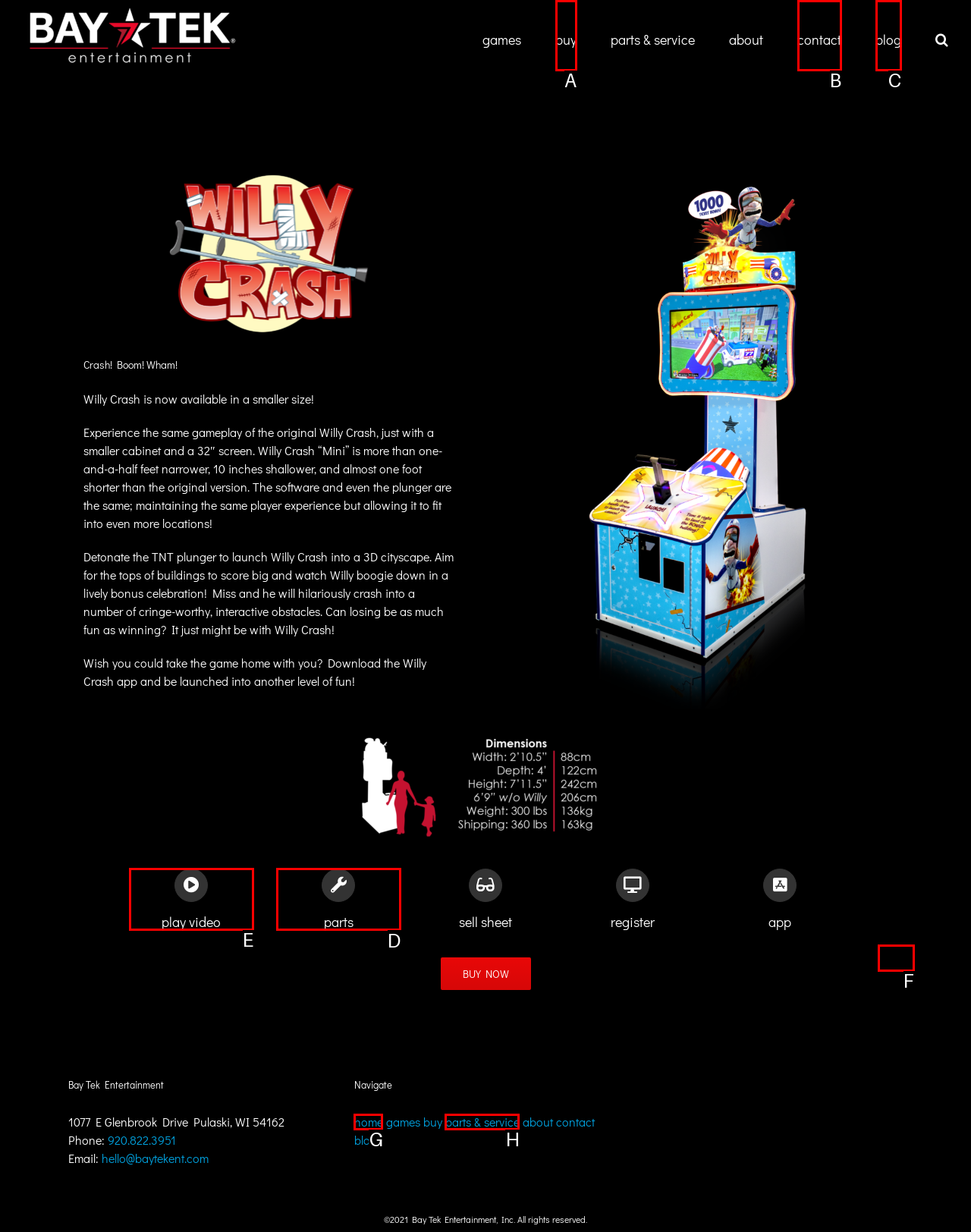Choose the HTML element that should be clicked to achieve this task: Play video
Respond with the letter of the correct choice.

E